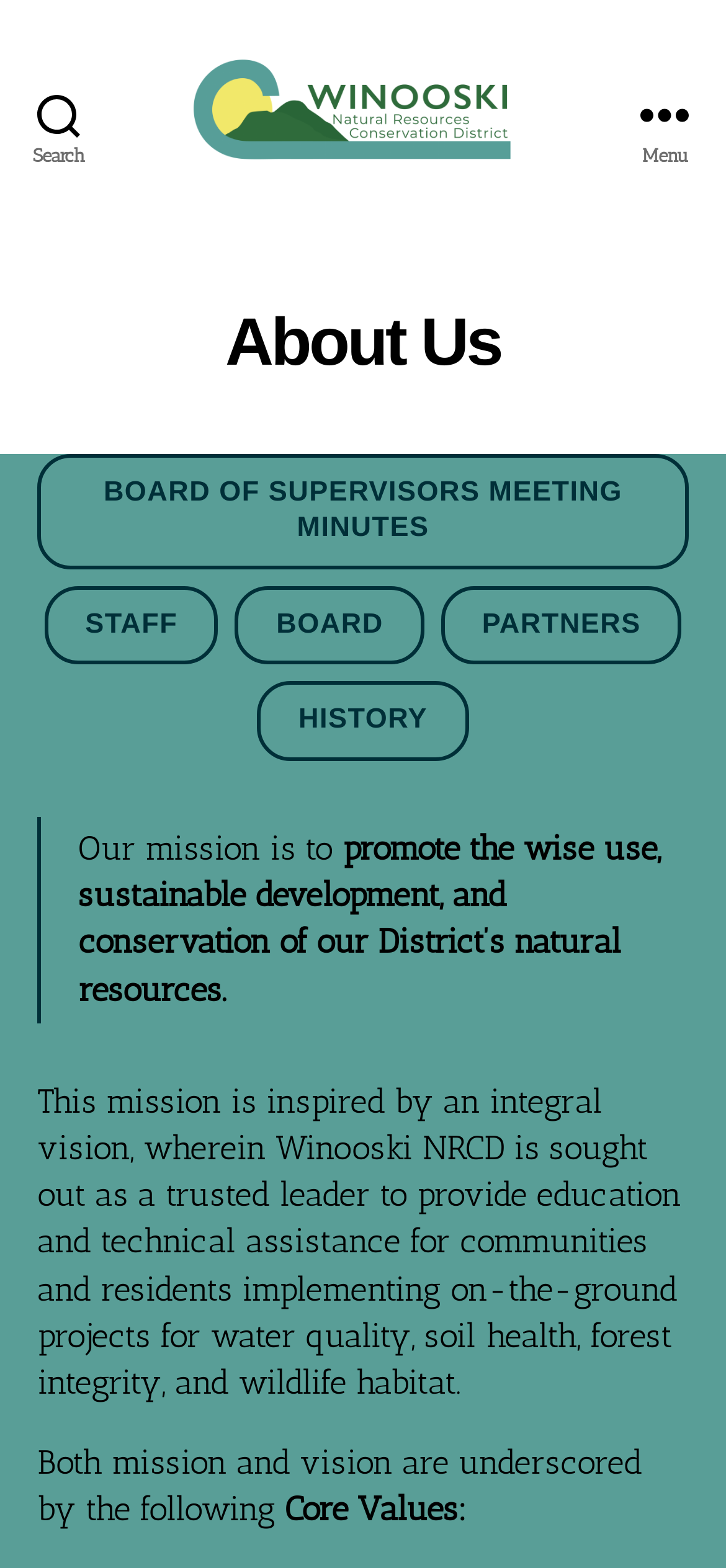What is the name of the organization?
Look at the image and respond with a one-word or short phrase answer.

Winooski Natural Resources Conservation District